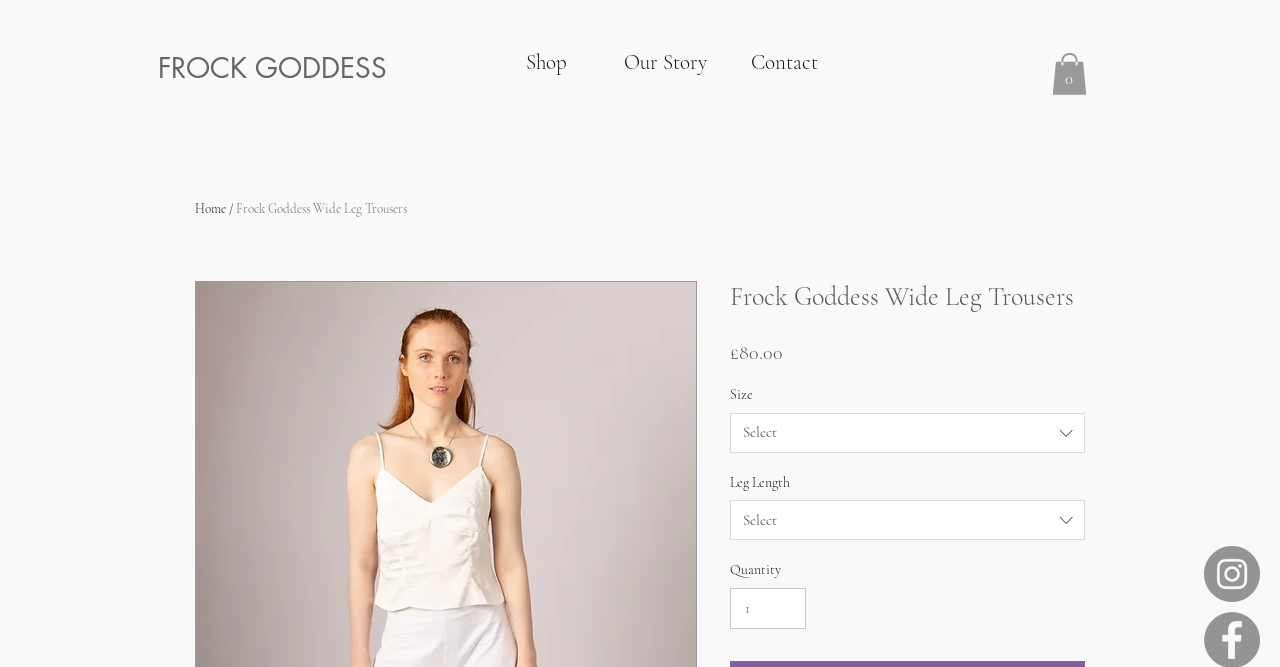Can you find the bounding box coordinates for the element to click on to achieve the instruction: "Go to shop"?

[0.38, 0.019, 0.473, 0.141]